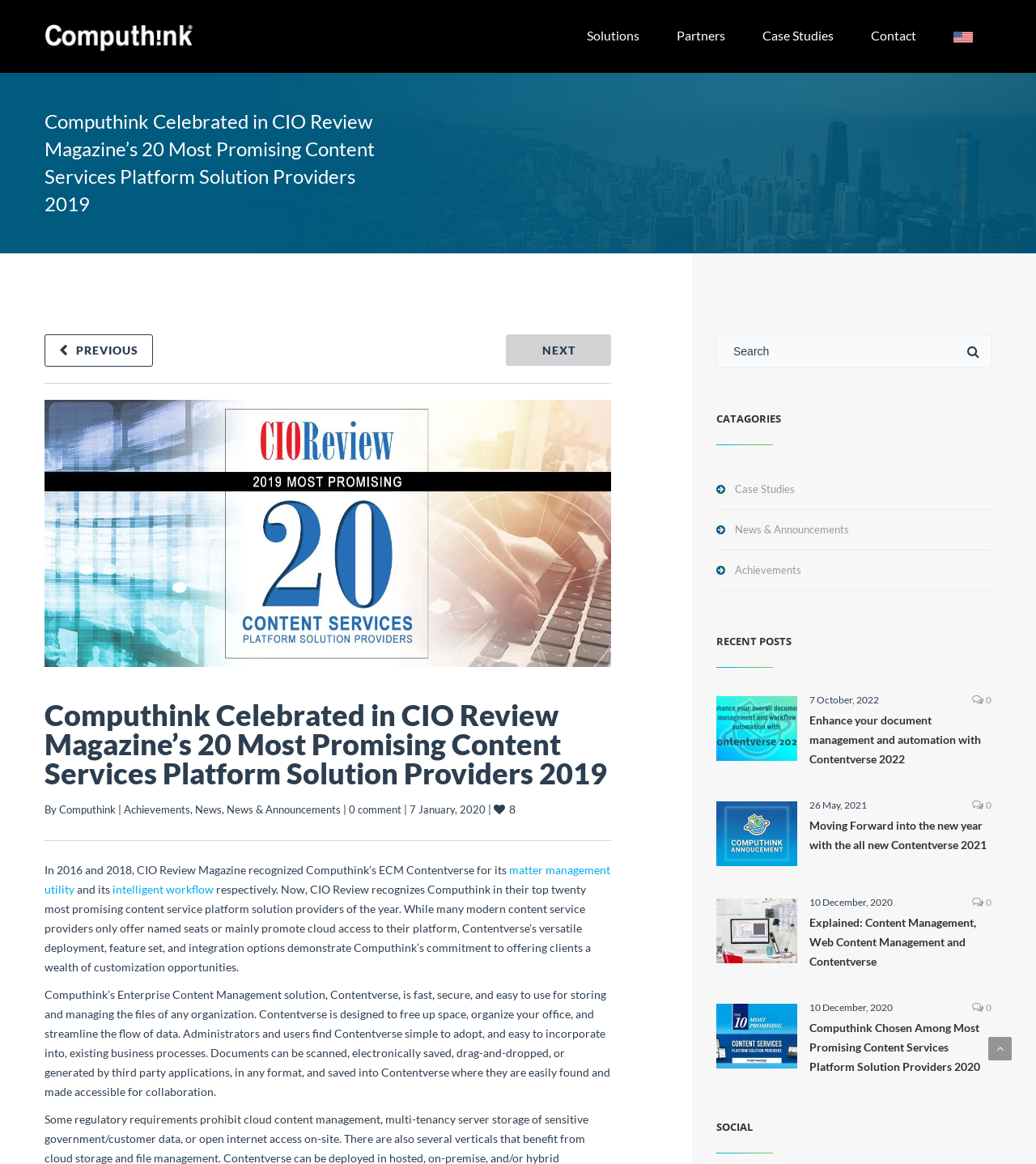What is the name of the solution provided by Computhink?
Answer with a single word or short phrase according to what you see in the image.

Contentverse